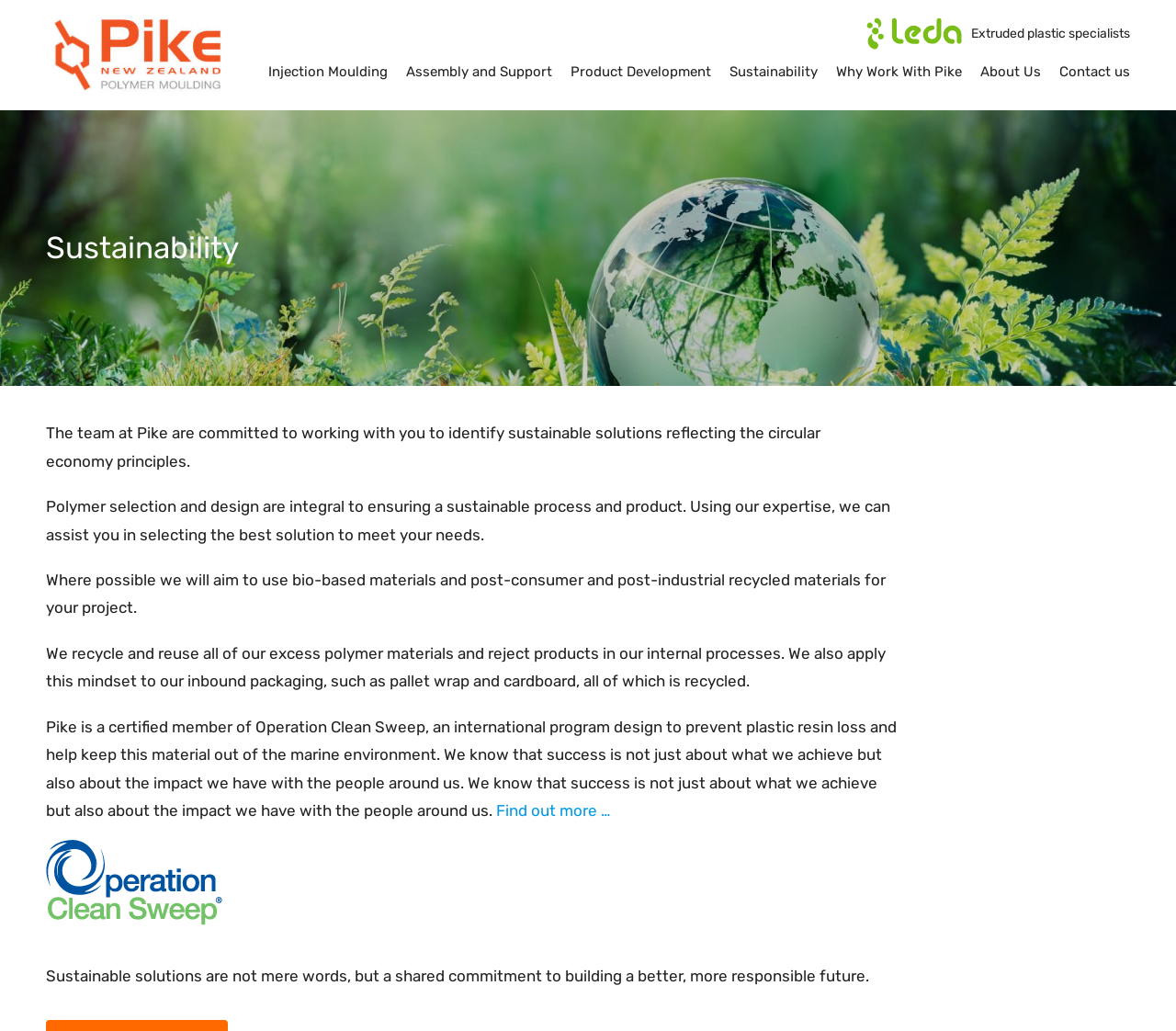Please analyze the image and give a detailed answer to the question:
What type of materials does Pike aim to use?

According to the webpage, Pike aims to use bio-based materials, as well as post-consumer and post-industrial recycled materials, as stated in the text 'Where possible we will aim to use bio-based materials and post-consumer and post-industrial recycled materials for your project.'